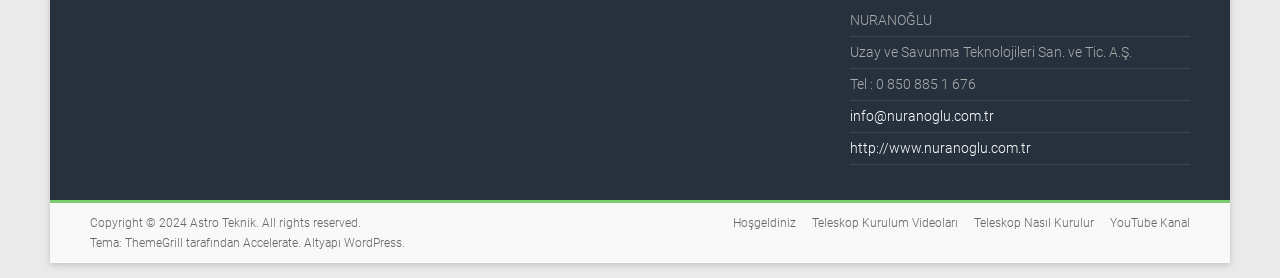Please locate the bounding box coordinates of the element that should be clicked to complete the given instruction: "visit the company website".

[0.664, 0.504, 0.805, 0.562]